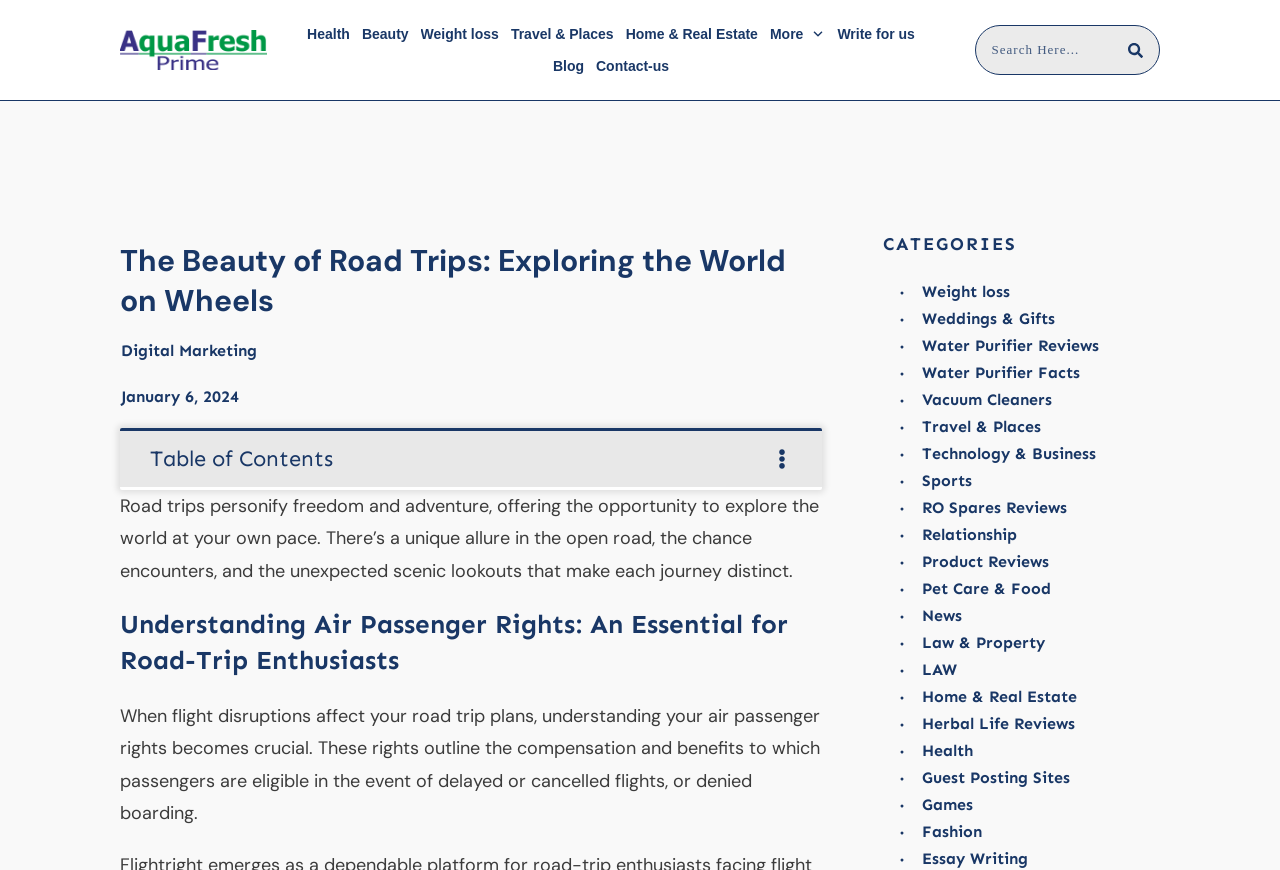What is the text of the webpage's headline?

The Beauty of Road Trips: Exploring the World on Wheels